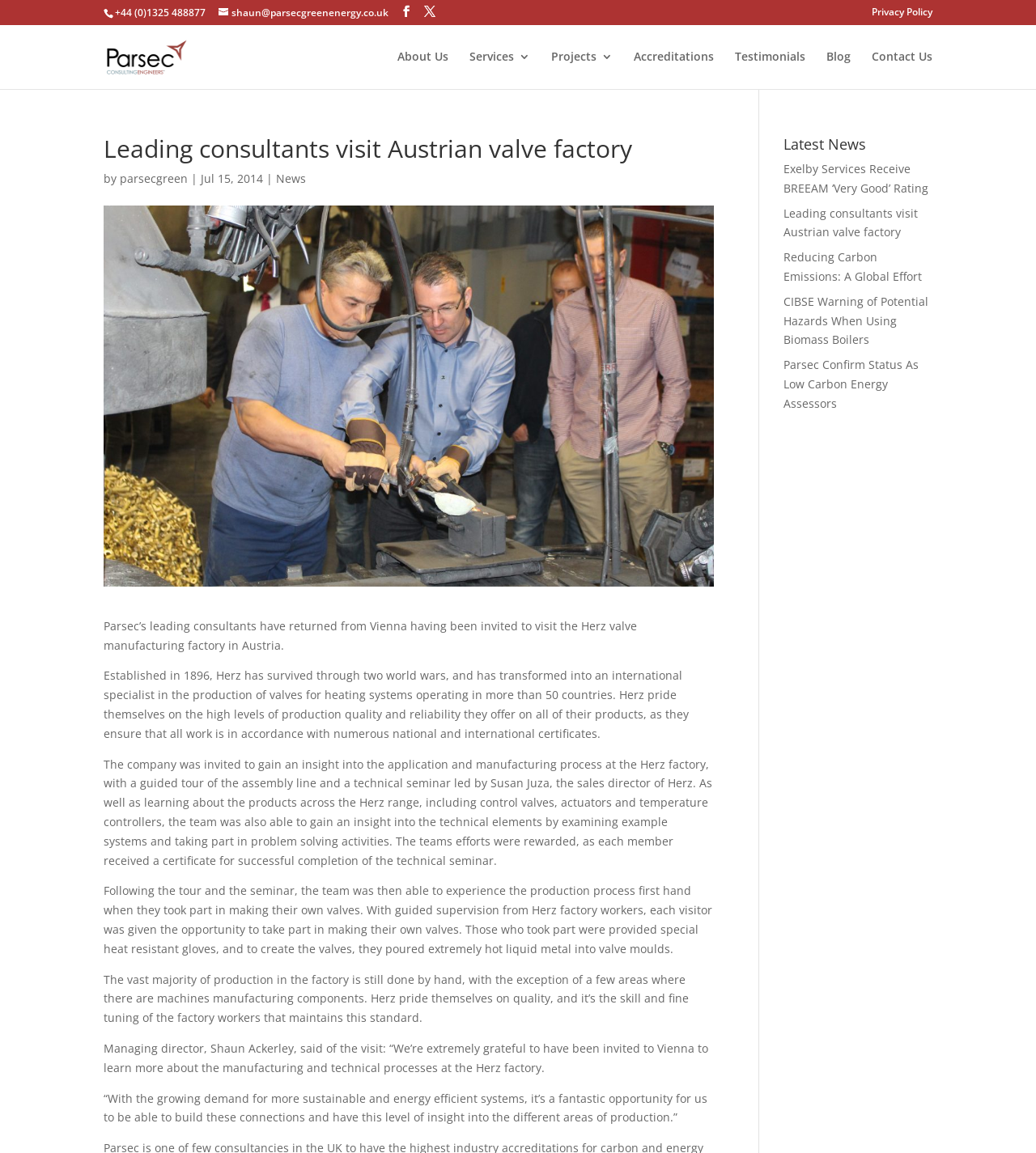Answer the following inquiry with a single word or phrase:
What is the phone number of Parsec Consulting Engineers?

+44 (0)1325 488877